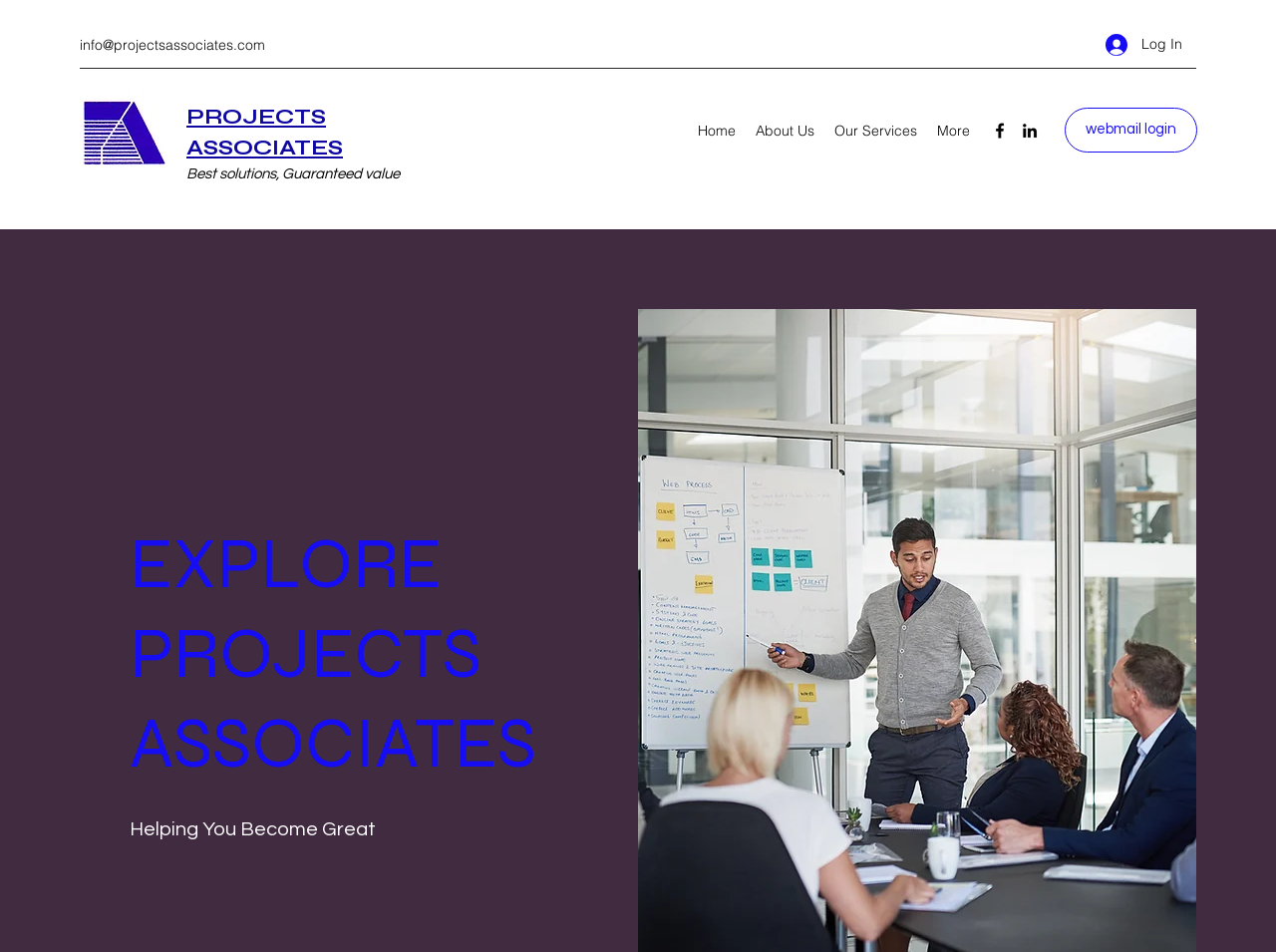Provide the bounding box coordinates of the area you need to click to execute the following instruction: "Click the Log In button".

[0.855, 0.028, 0.938, 0.067]